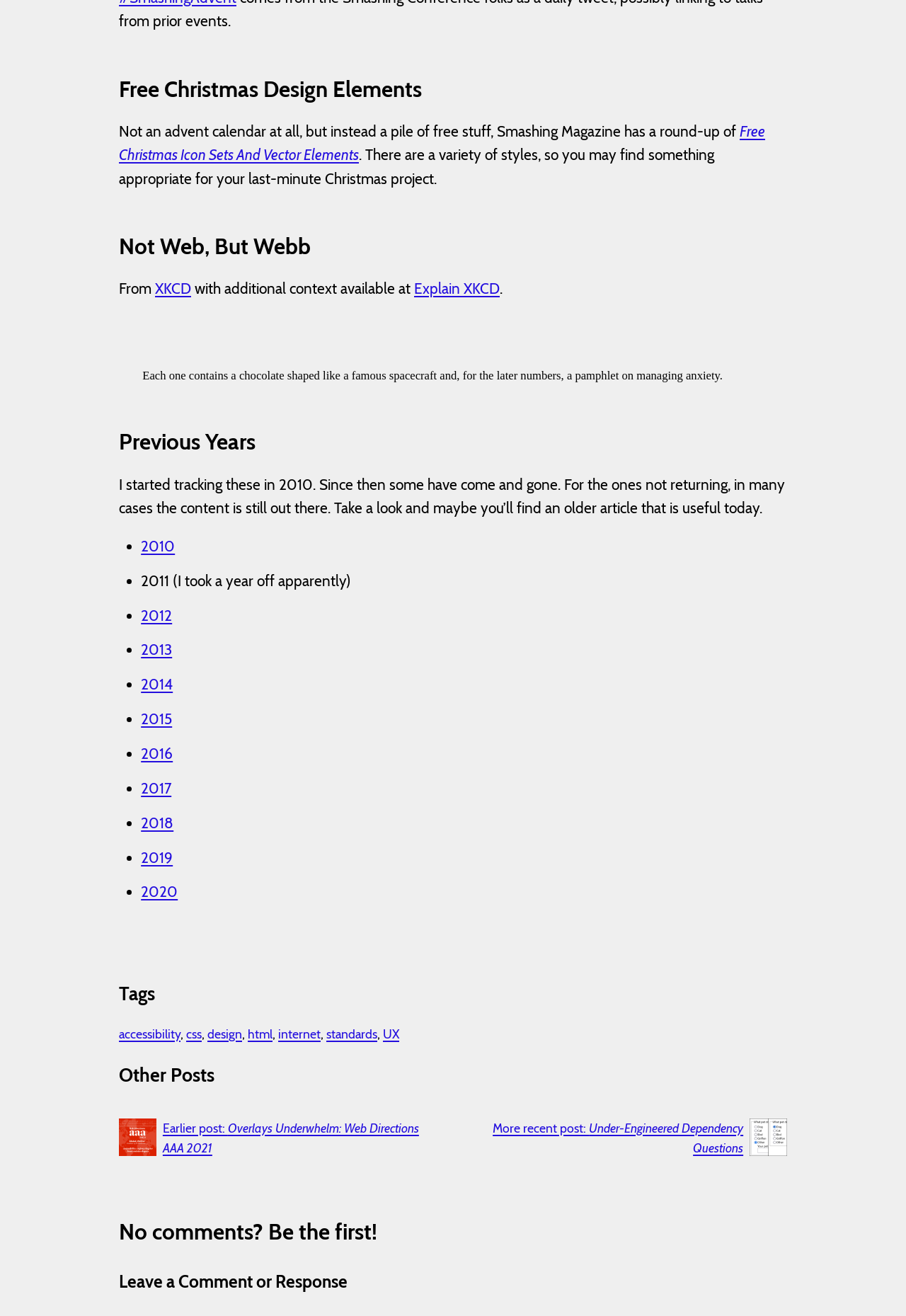Please find the bounding box coordinates of the element that needs to be clicked to perform the following instruction: "Leave a comment or response". The bounding box coordinates should be four float numbers between 0 and 1, represented as [left, top, right, bottom].

[0.131, 0.964, 0.869, 0.985]